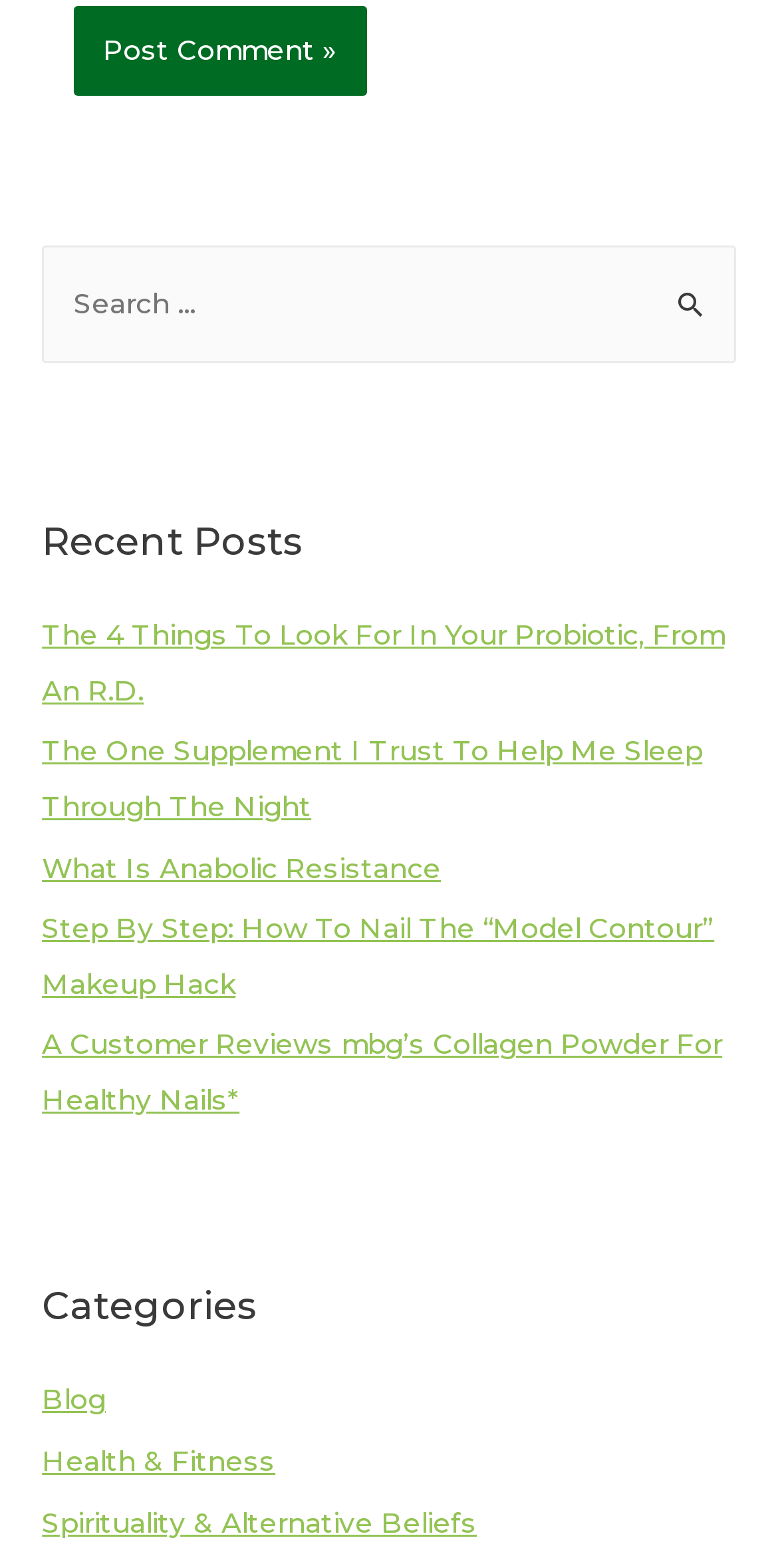Determine the bounding box coordinates for the UI element matching this description: "parent_node: Search for: value="Search"".

[0.831, 0.157, 0.946, 0.208]